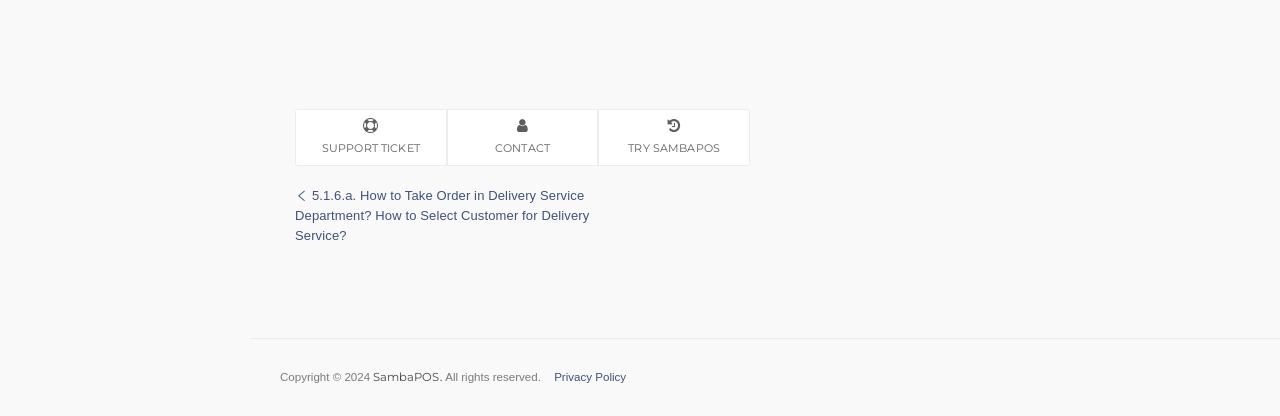Using the format (top-left x, top-left y, bottom-right x, bottom-right y), and given the element description, identify the bounding box coordinates within the screenshot: Support Ticket

[0.23, 0.262, 0.349, 0.399]